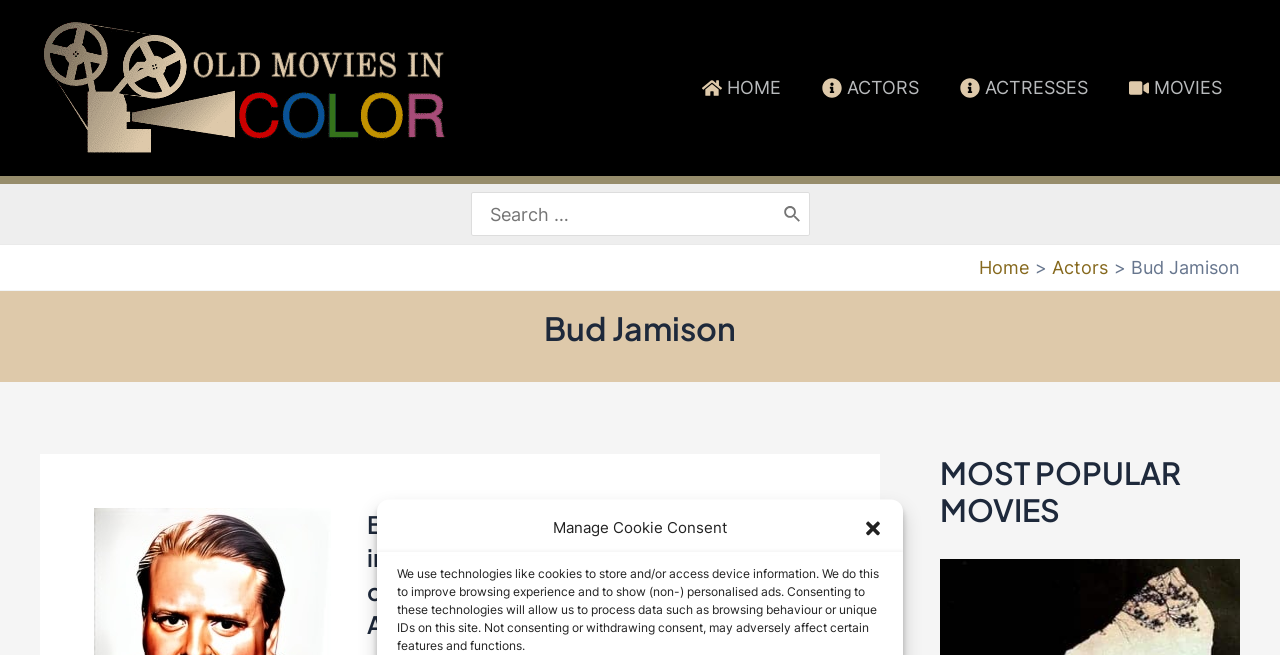Determine the bounding box coordinates for the UI element with the following description: "alt="Old Movies in Color"". The coordinates should be four float numbers between 0 and 1, represented as [left, top, right, bottom].

[0.031, 0.116, 0.351, 0.148]